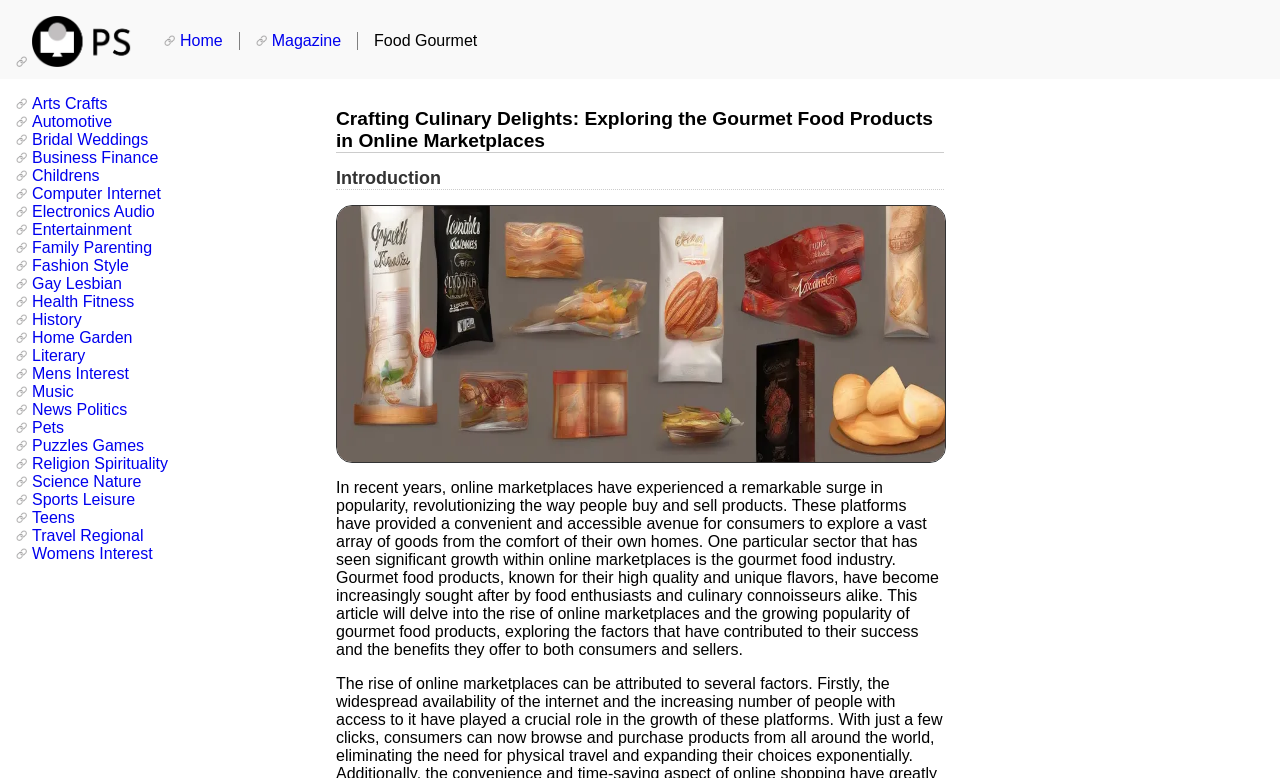Locate the bounding box coordinates of the area where you should click to accomplish the instruction: "Explore the 'Magazine' section".

[0.2, 0.041, 0.279, 0.064]